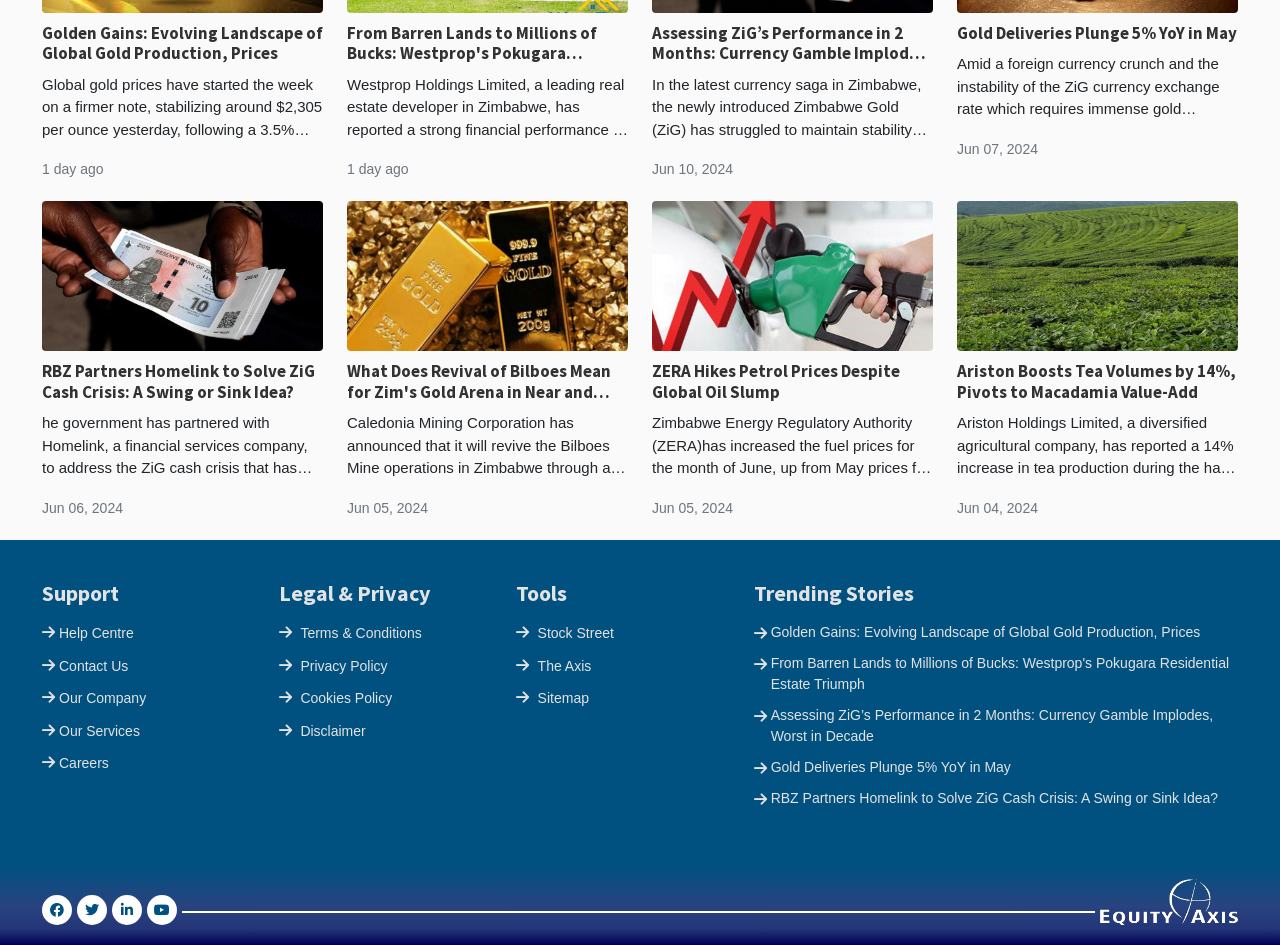Could you highlight the region that needs to be clicked to execute the instruction: "Check the company information"?

[0.046, 0.73, 0.114, 0.747]